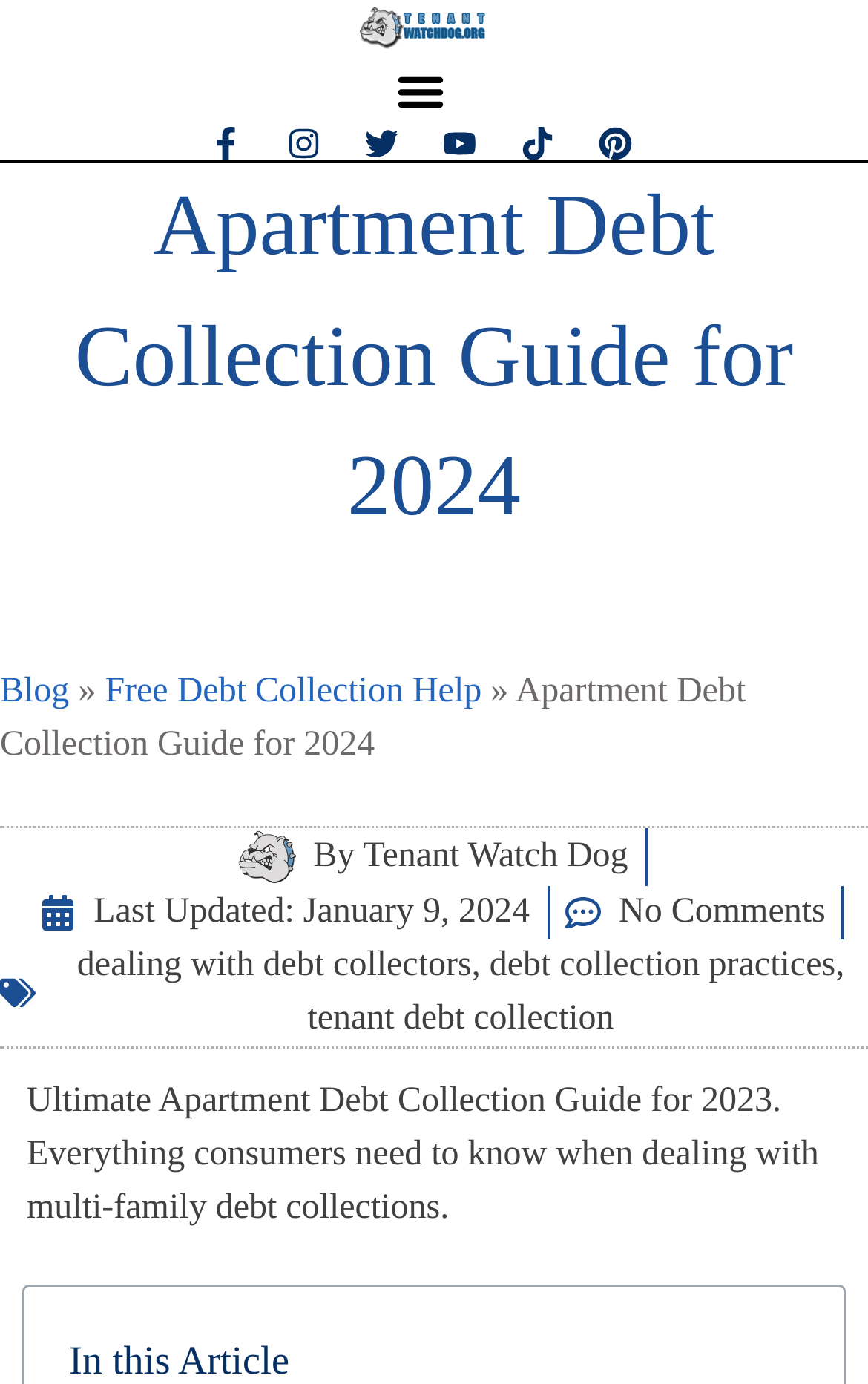How many links are present in the breadcrumbs navigation?
Please answer using one word or phrase, based on the screenshot.

3